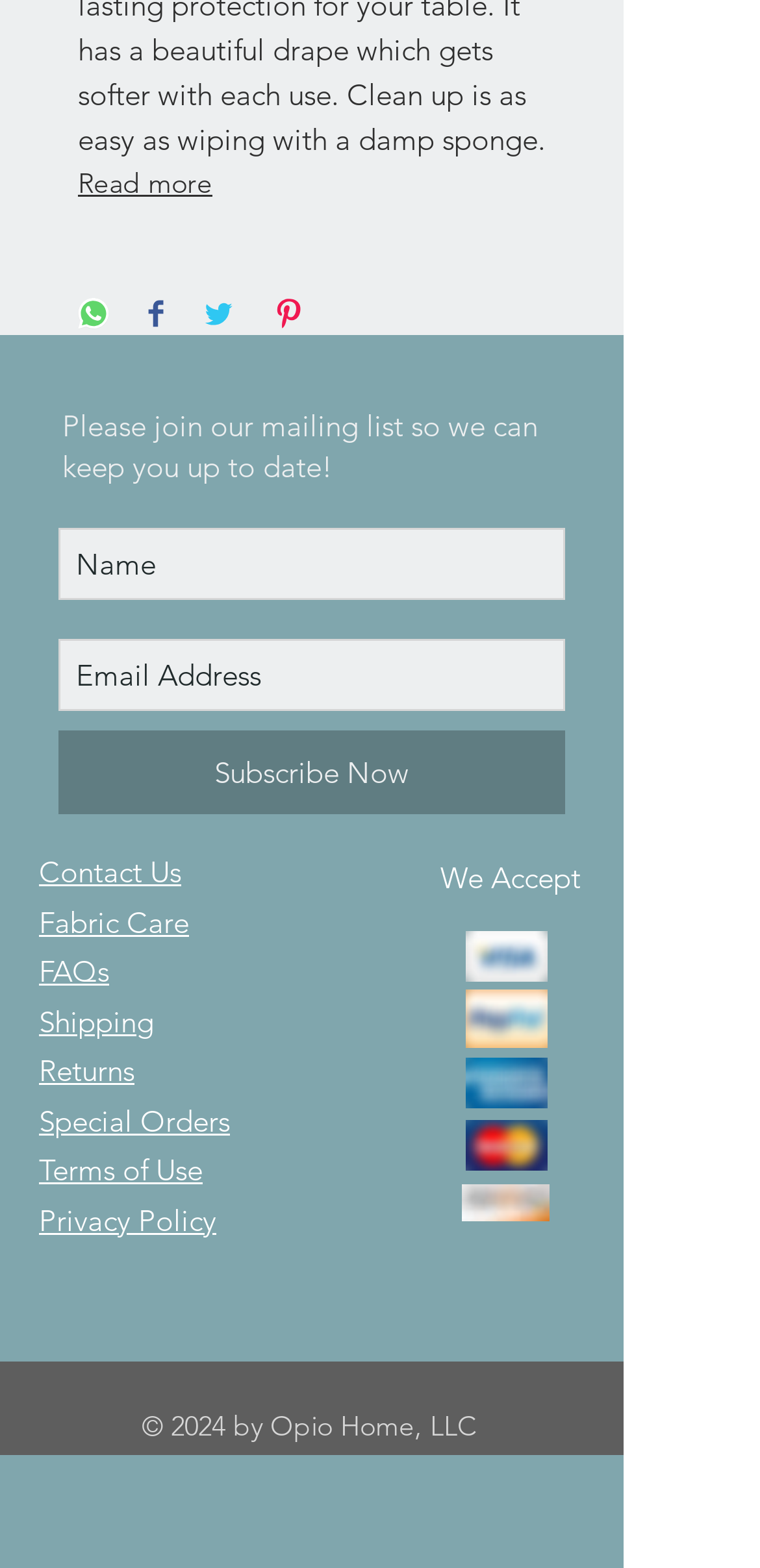Determine the bounding box coordinates of the element that should be clicked to execute the following command: "Subscribe to the mailing list".

[0.077, 0.466, 0.744, 0.52]